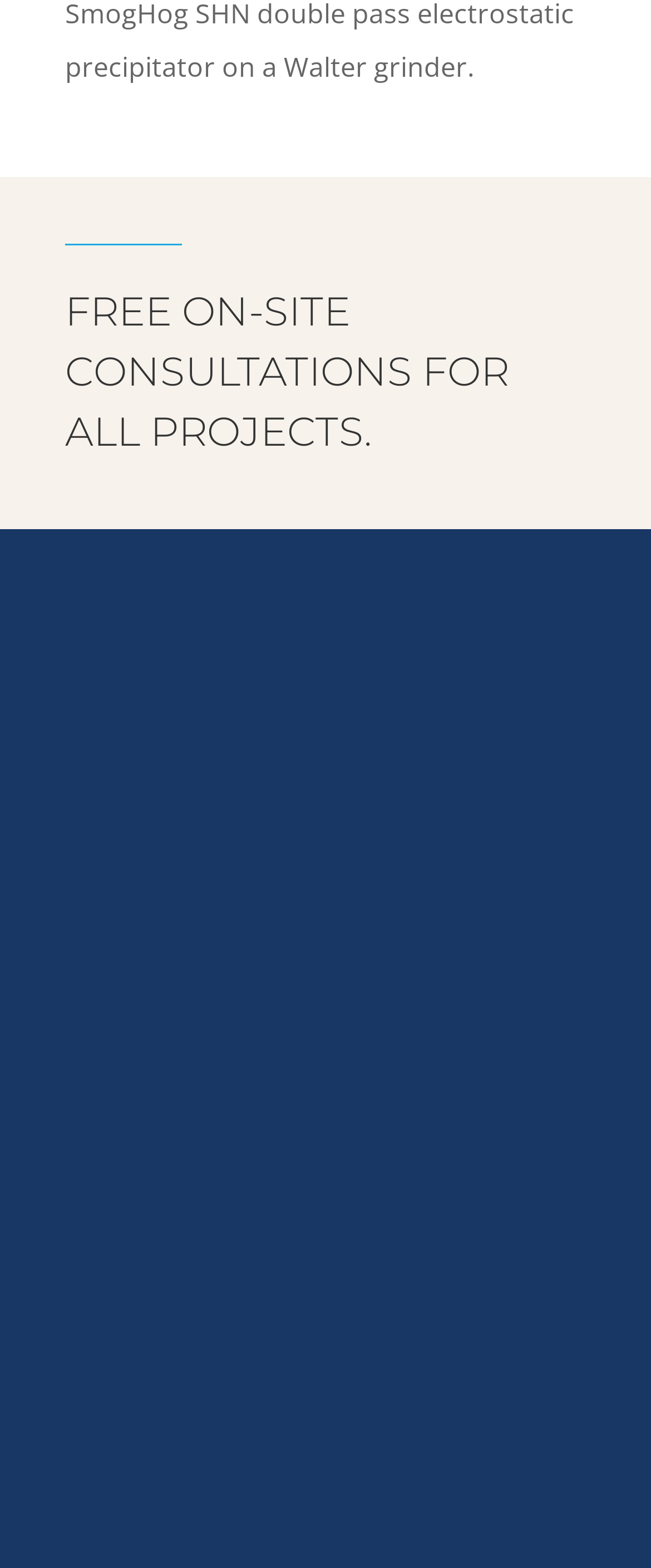Who is the contact person?
Provide a detailed answer to the question, using the image to inform your response.

The contact person can be found in the StaticText element on the webpage, which is 'Brian Melvin', and it is located under the 'CONTACT PERSONS:' heading.